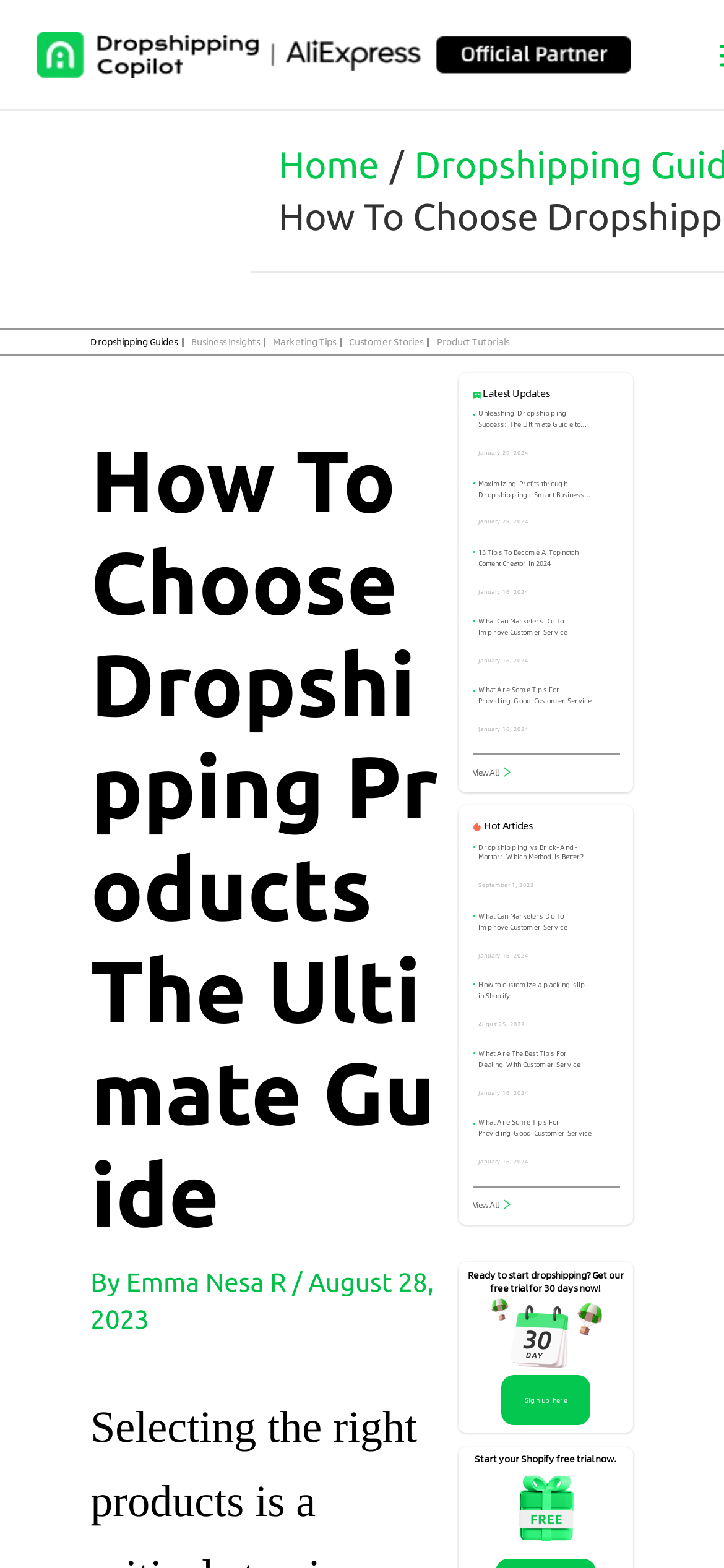What is the platform mentioned for starting a free trial?
Please answer the question with as much detail as possible using the screenshot.

The platform mentioned for starting a free trial is Shopify, as indicated by the text 'Start your Shopify free trial now.' in the call-to-action section at the bottom of the webpage.